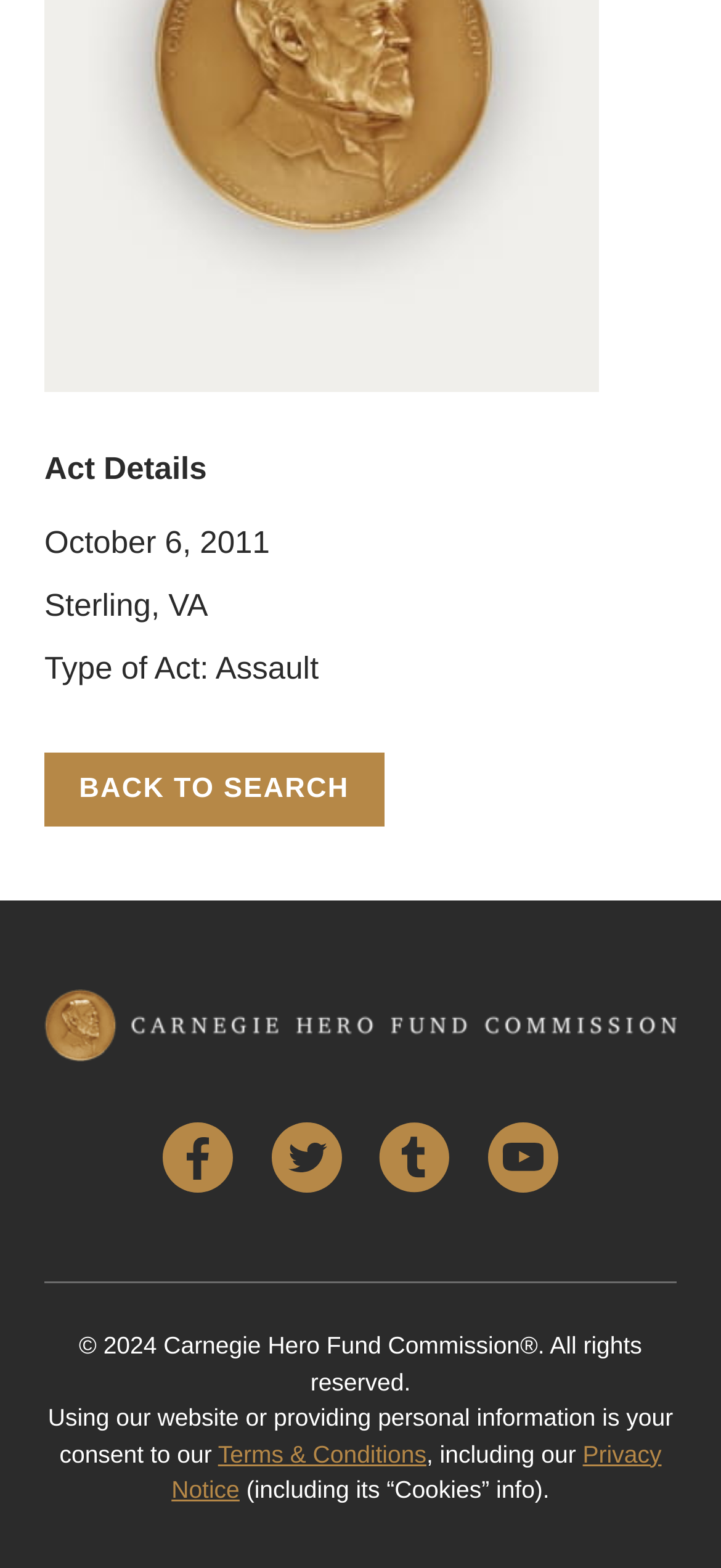What is the type of act described?
Respond to the question with a single word or phrase according to the image.

Assault